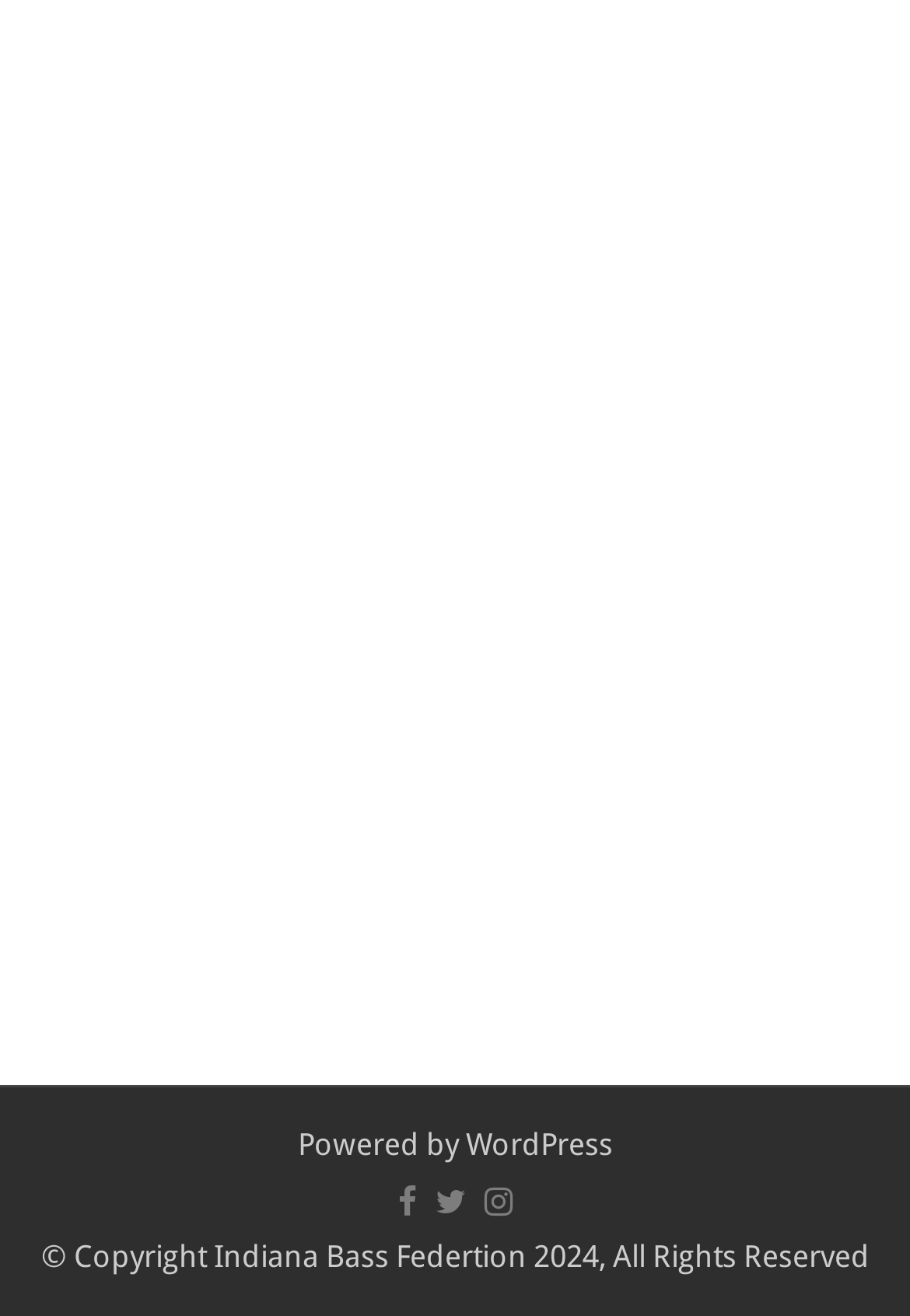Provide a short answer to the following question with just one word or phrase: What is the position of the 'Powered by' text?

Bottom